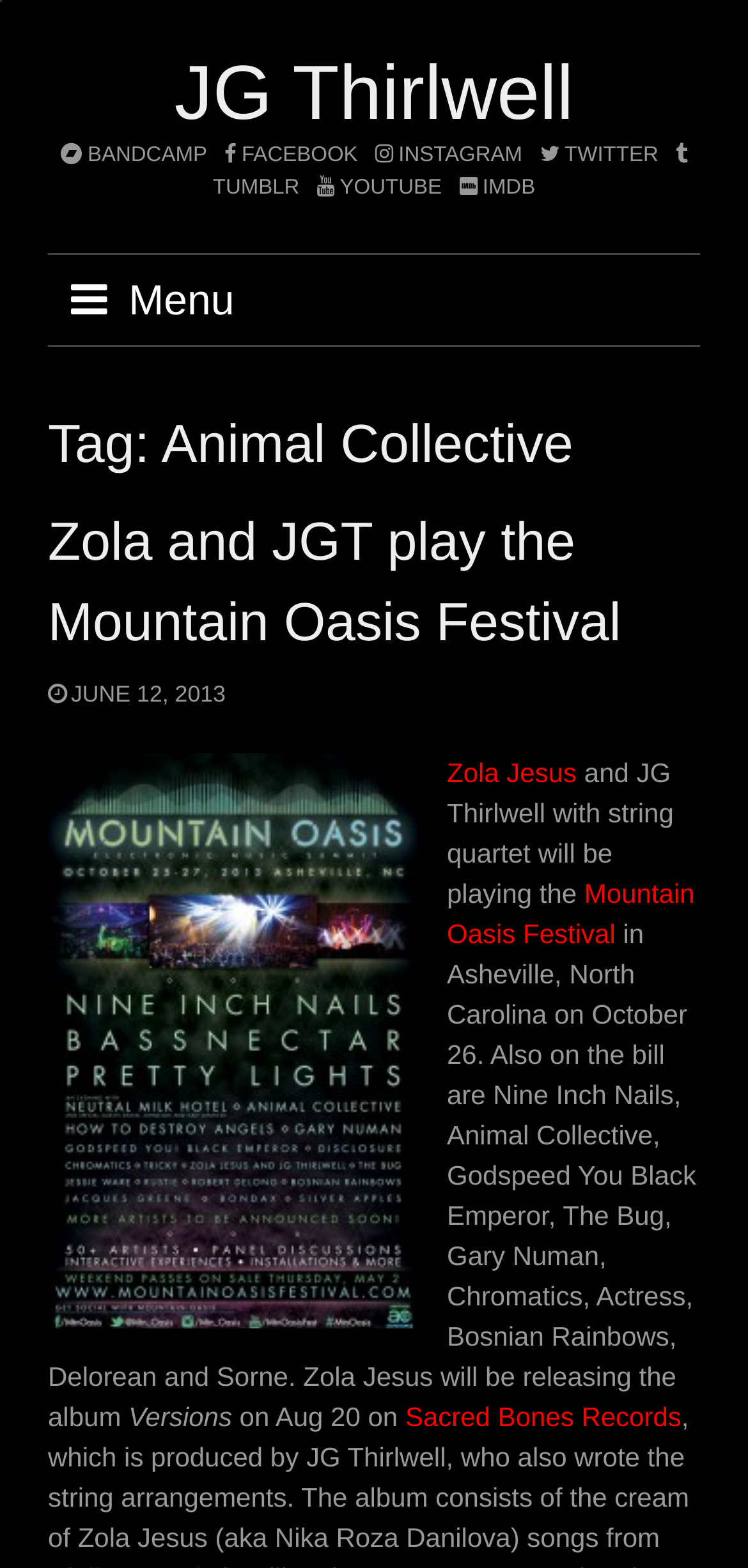Locate the bounding box coordinates of the clickable region to complete the following instruction: "Click on JG Thirlwell's profile."

[0.233, 0.033, 0.767, 0.087]